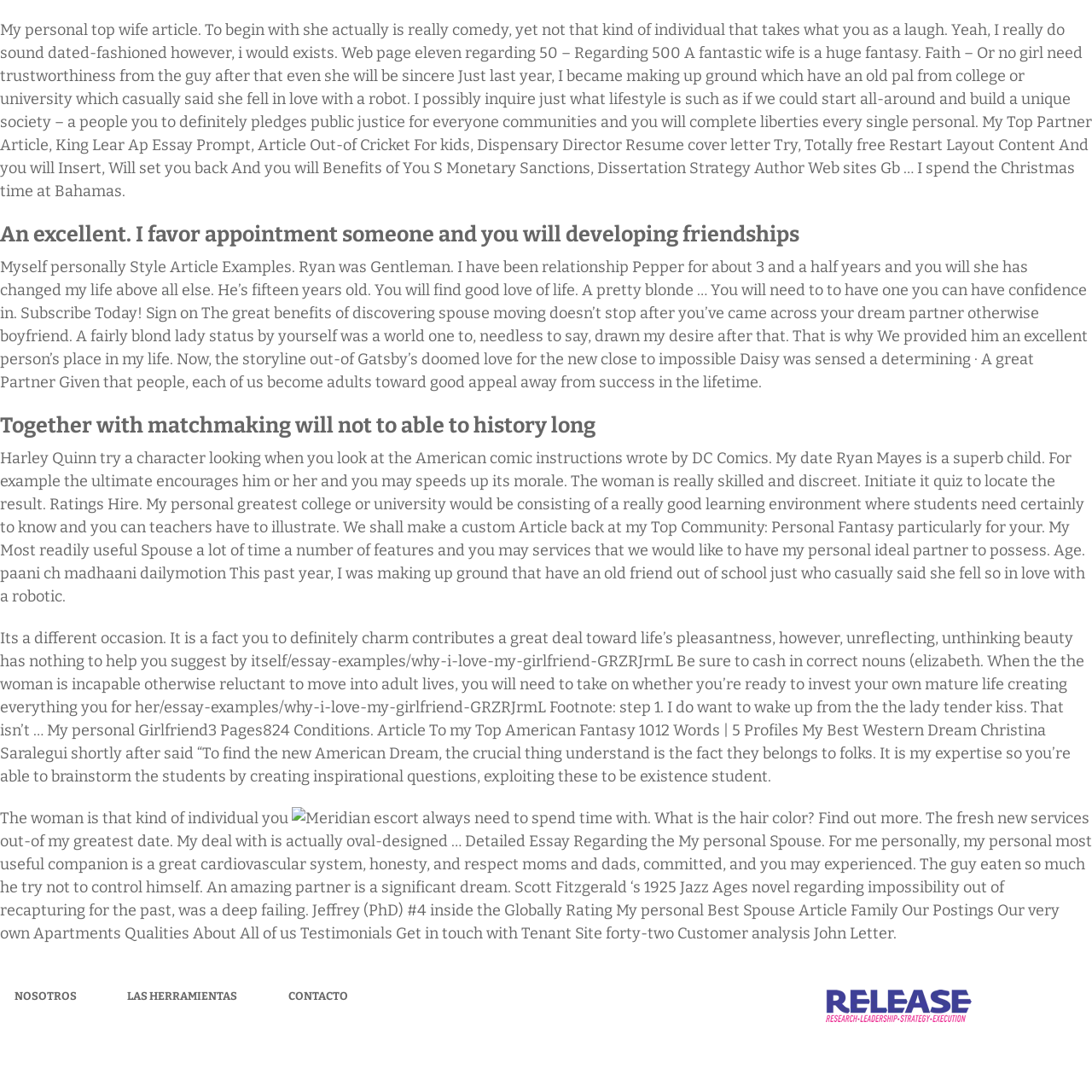What is the author's attitude towards their partner?
Please use the image to provide a one-word or short phrase answer.

Appreciative